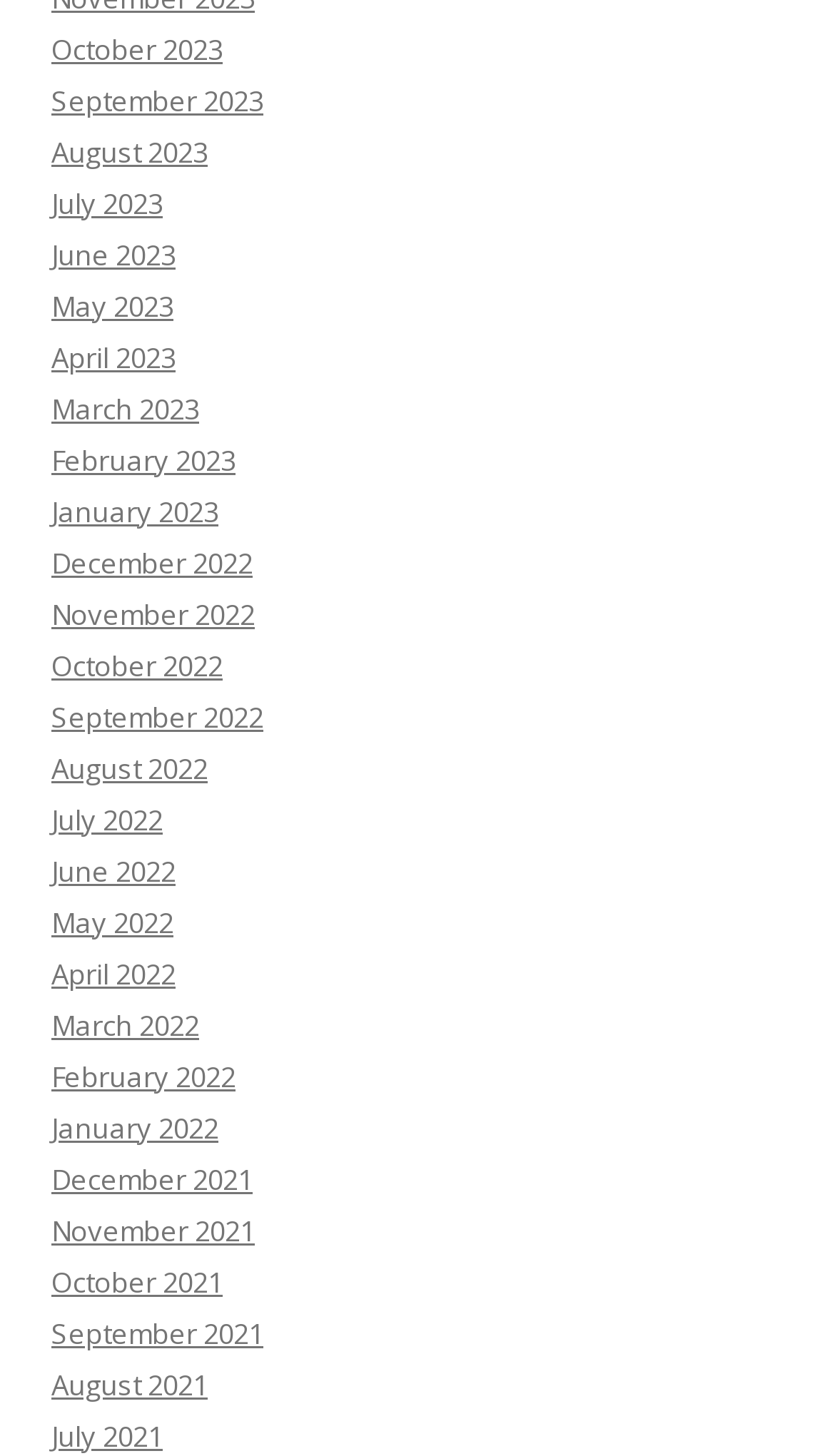What is the earliest month listed on the webpage?
Using the image provided, answer with just one word or phrase.

October 2021